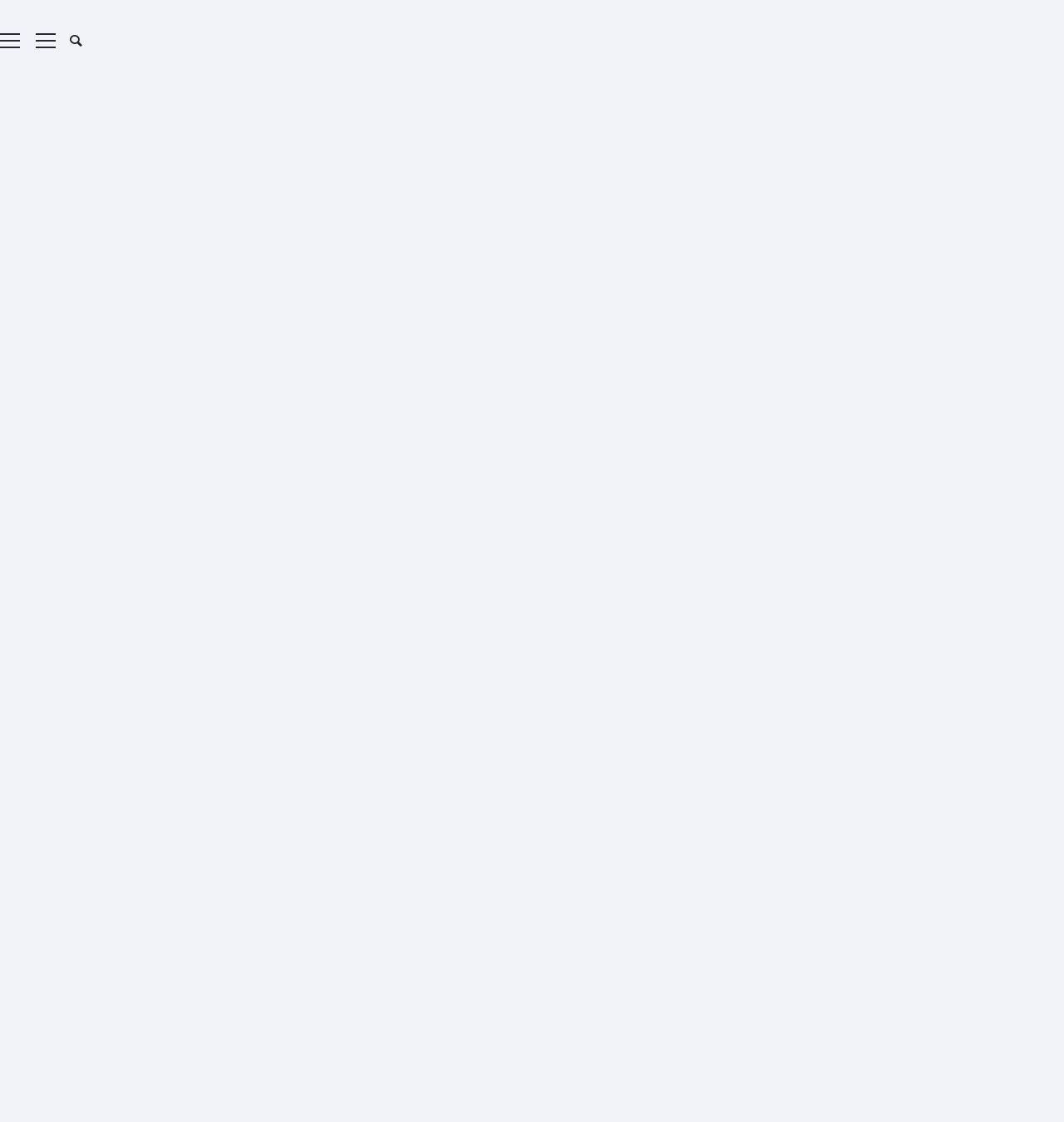Summarize the webpage comprehensively, mentioning all visible components.

The webpage is about the Australia-Indonesia Youth Association (AIYA) and its invitation to join their Discord community. At the top left corner, there is a hamburger menu controller and a sidebar menu controller. 

The main content area is divided into two sections. On the left side, there is a header section with a heading "Join AIYA on Discord!" and a link to "AIYA NEWS". Below this, there is a section with a heading "Join the AIYA Discord Today" and a paragraph of text explaining the purpose of the Discord community. This section also includes a list of bullet points describing the activities that will be held on Discord, such as language exchange, games nights, and casual gatherings.

On the right side, there is a search bar with a placeholder text "Search...". Below this, there is a section with a heading "RECENT POSTS" that lists several recent posts with links to "AIYA Links: 13 May", "AIYA Links: 6 May", "Kongres AIYA 2024", and others. Further down, there is a section with a heading "CATEGORIES" that lists several categories with links to "AIYA Blog", "AIYA Links", "AIYA News", "Research & Policy", and "Uncategorized".